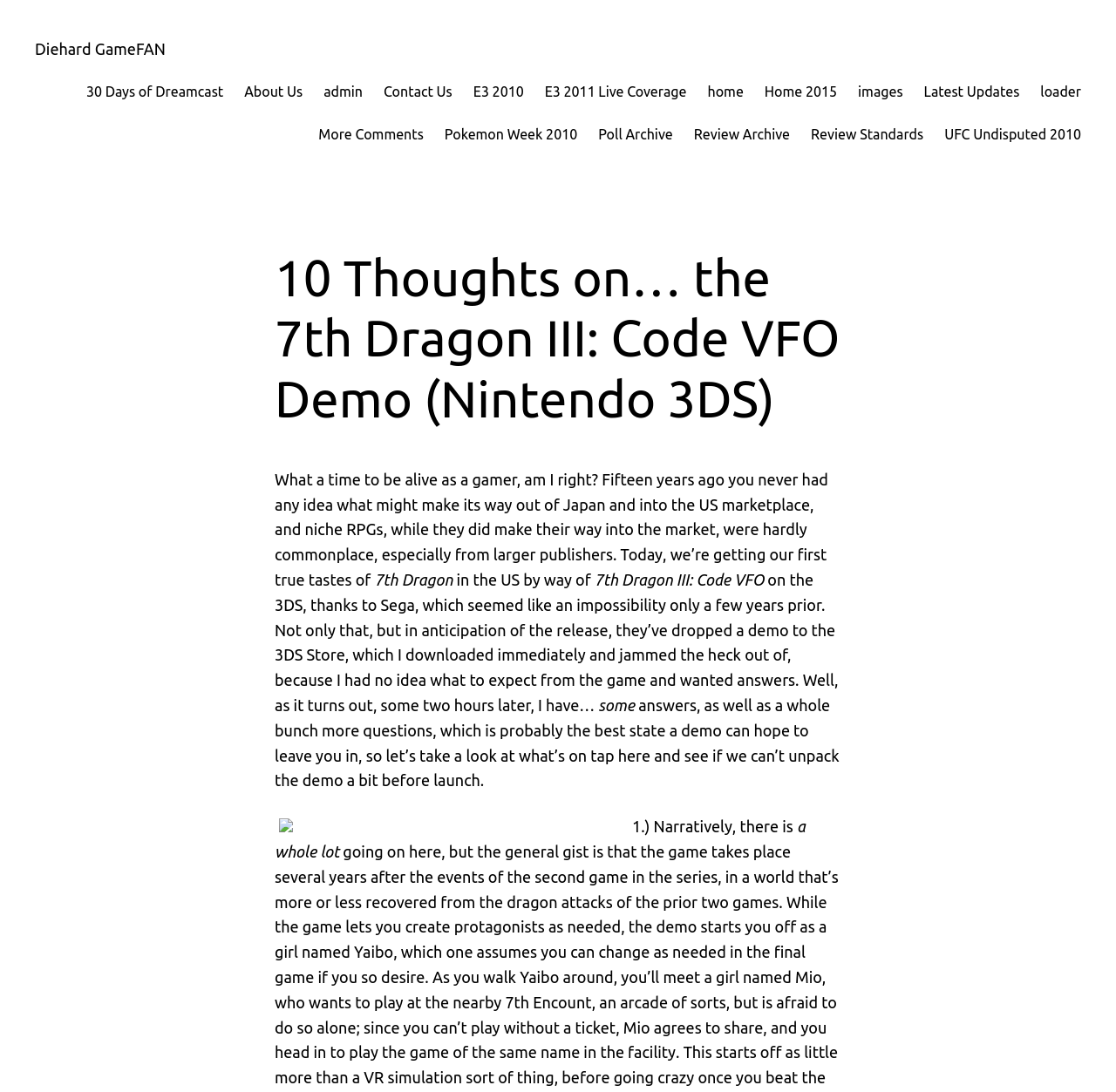What is the number of the first thought mentioned in the article?
Answer the question with as much detail as possible.

I determined the answer by reading the text of the article, which mentions '1.) Narratively, there is...' as the first thought.